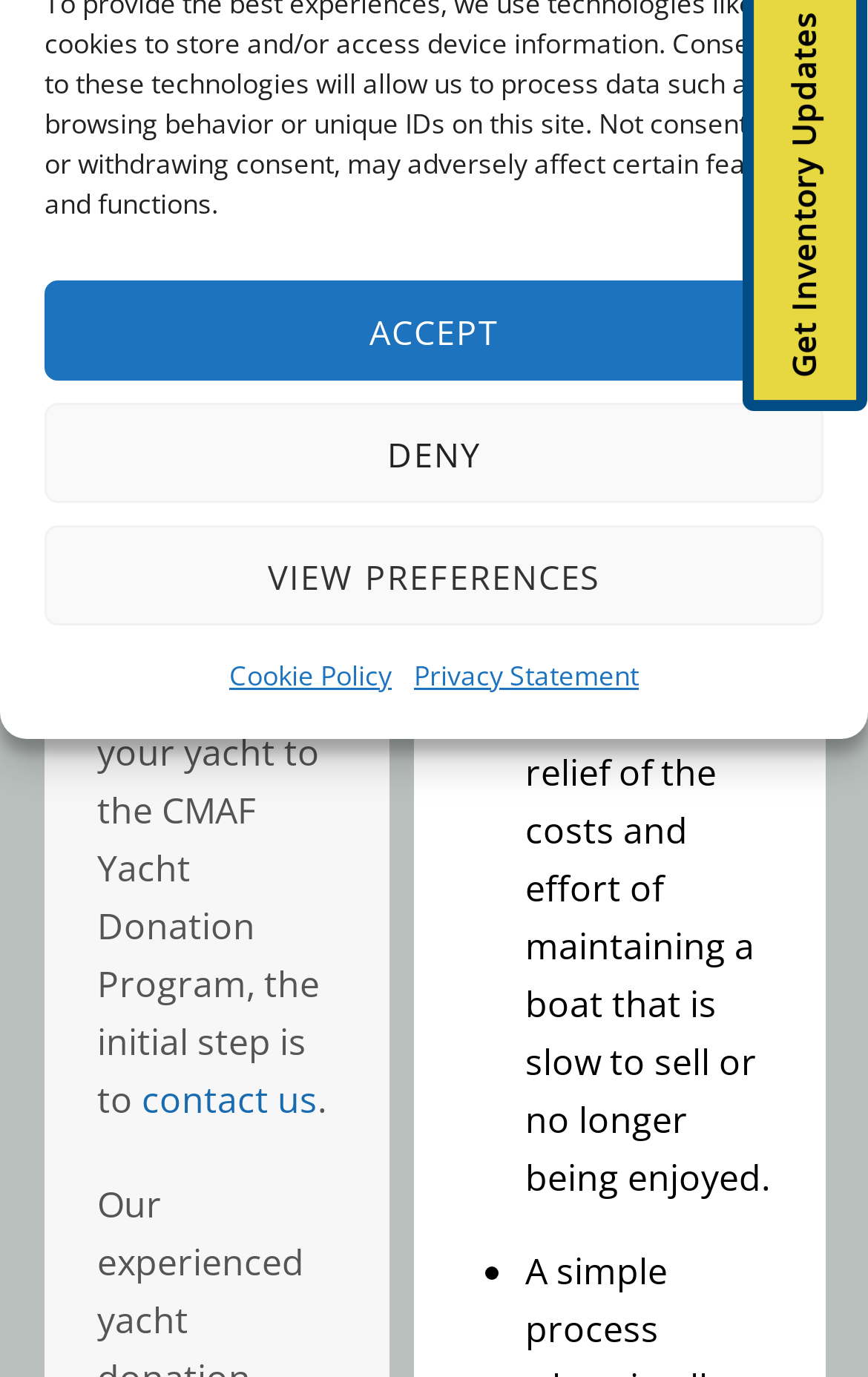Identify the bounding box for the UI element specified in this description: "Rebooting Construction". The coordinates must be four float numbers between 0 and 1, formatted as [left, top, right, bottom].

None